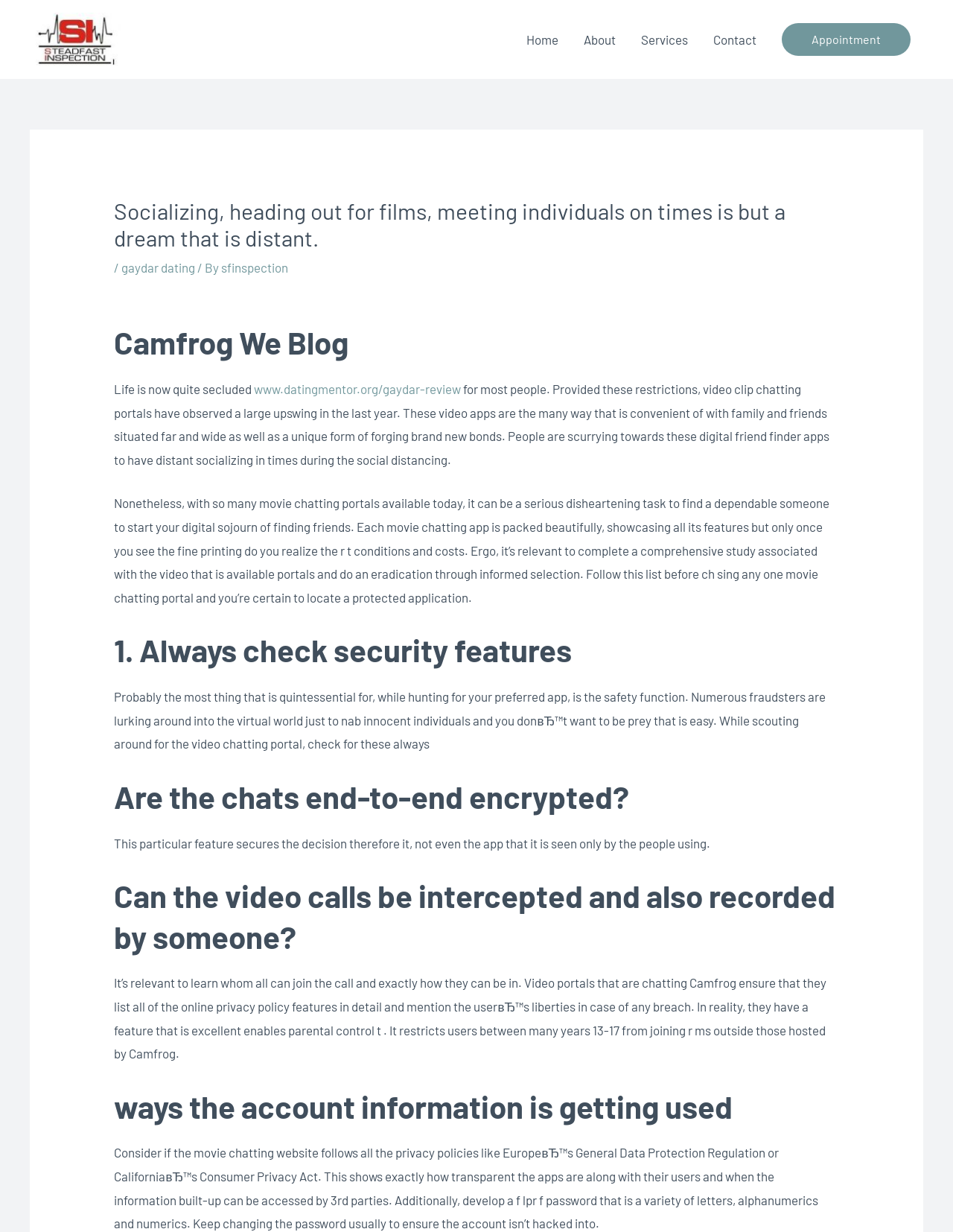Please identify the bounding box coordinates of where to click in order to follow the instruction: "Click the 'About' link".

[0.599, 0.011, 0.659, 0.053]